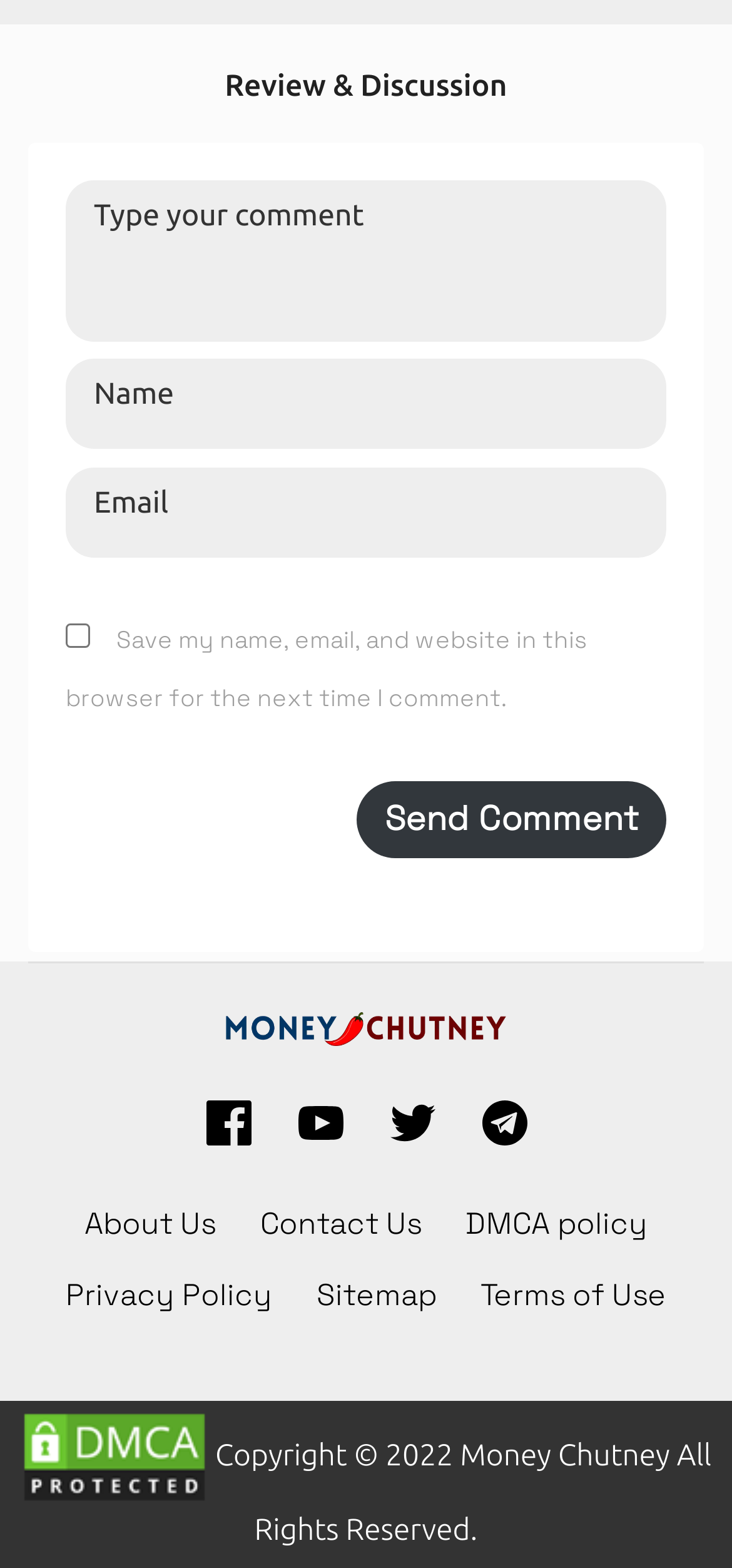Please provide a brief answer to the question using only one word or phrase: 
What is the purpose of the textboxes?

To input comment information